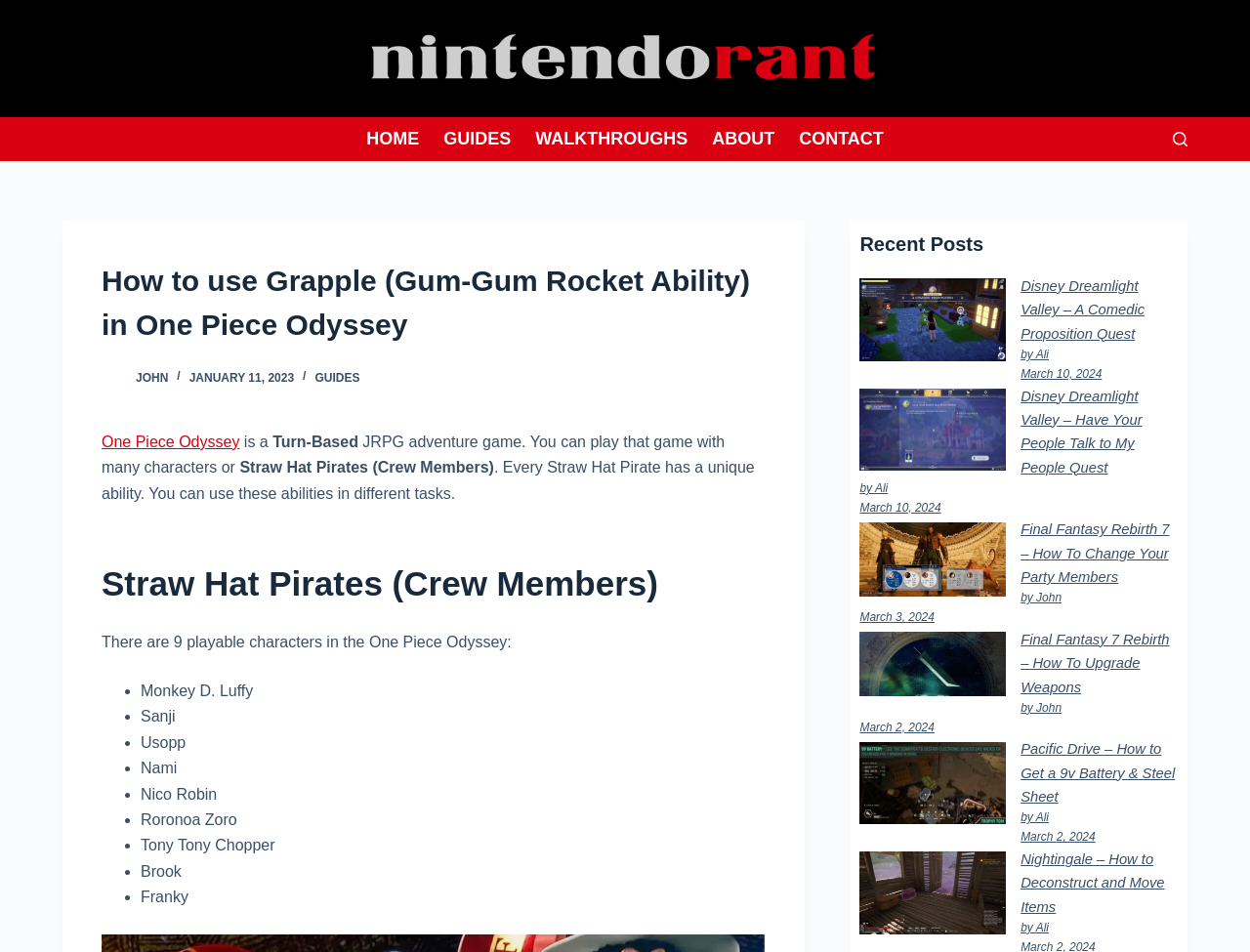Based on the element description: "aria-label="Twitter"", identify the bounding box coordinates for this UI element. The coordinates must be four float numbers between 0 and 1, listed as [left, top, right, bottom].

None